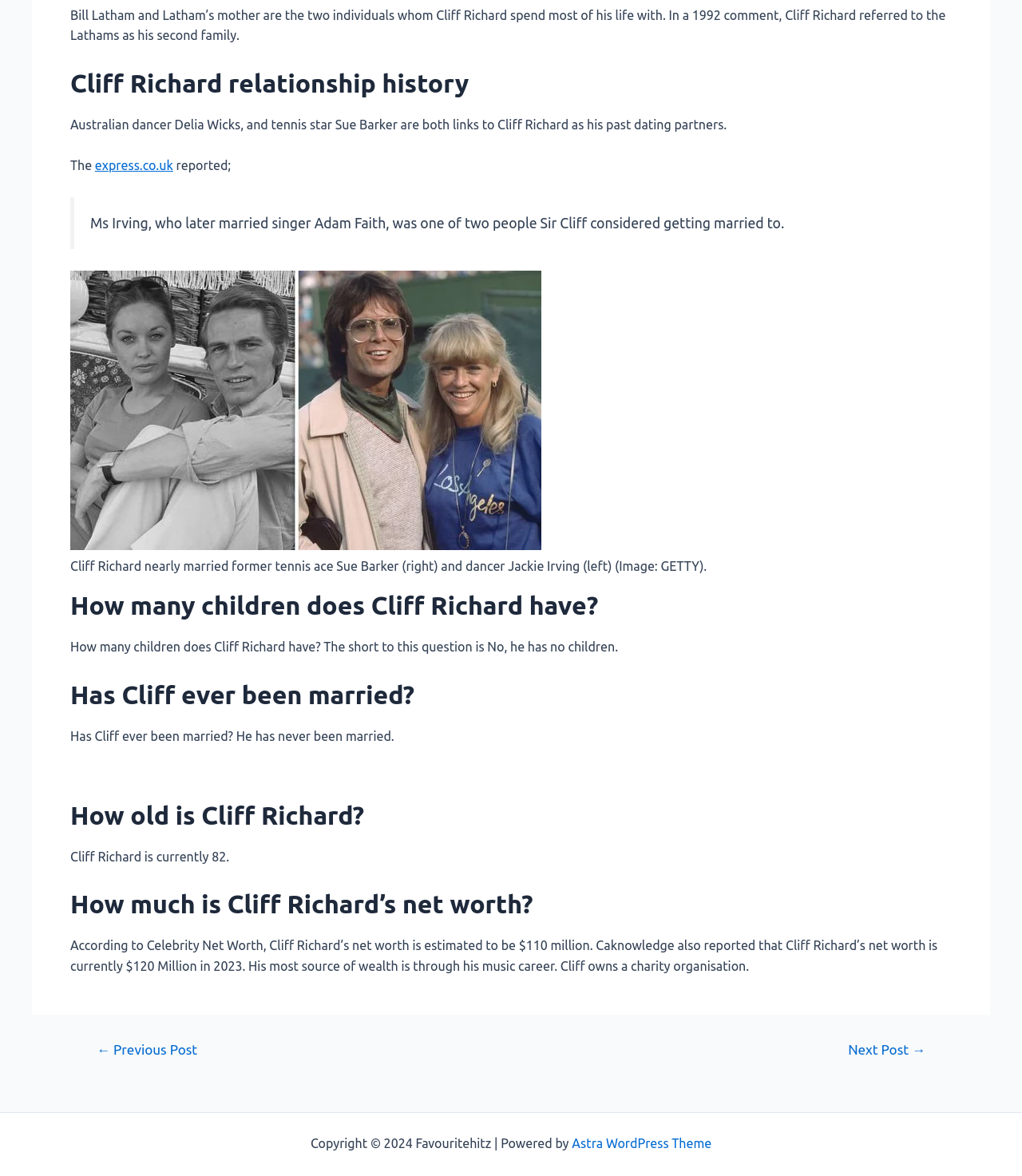How many children does Cliff Richard have? Analyze the screenshot and reply with just one word or a short phrase.

None